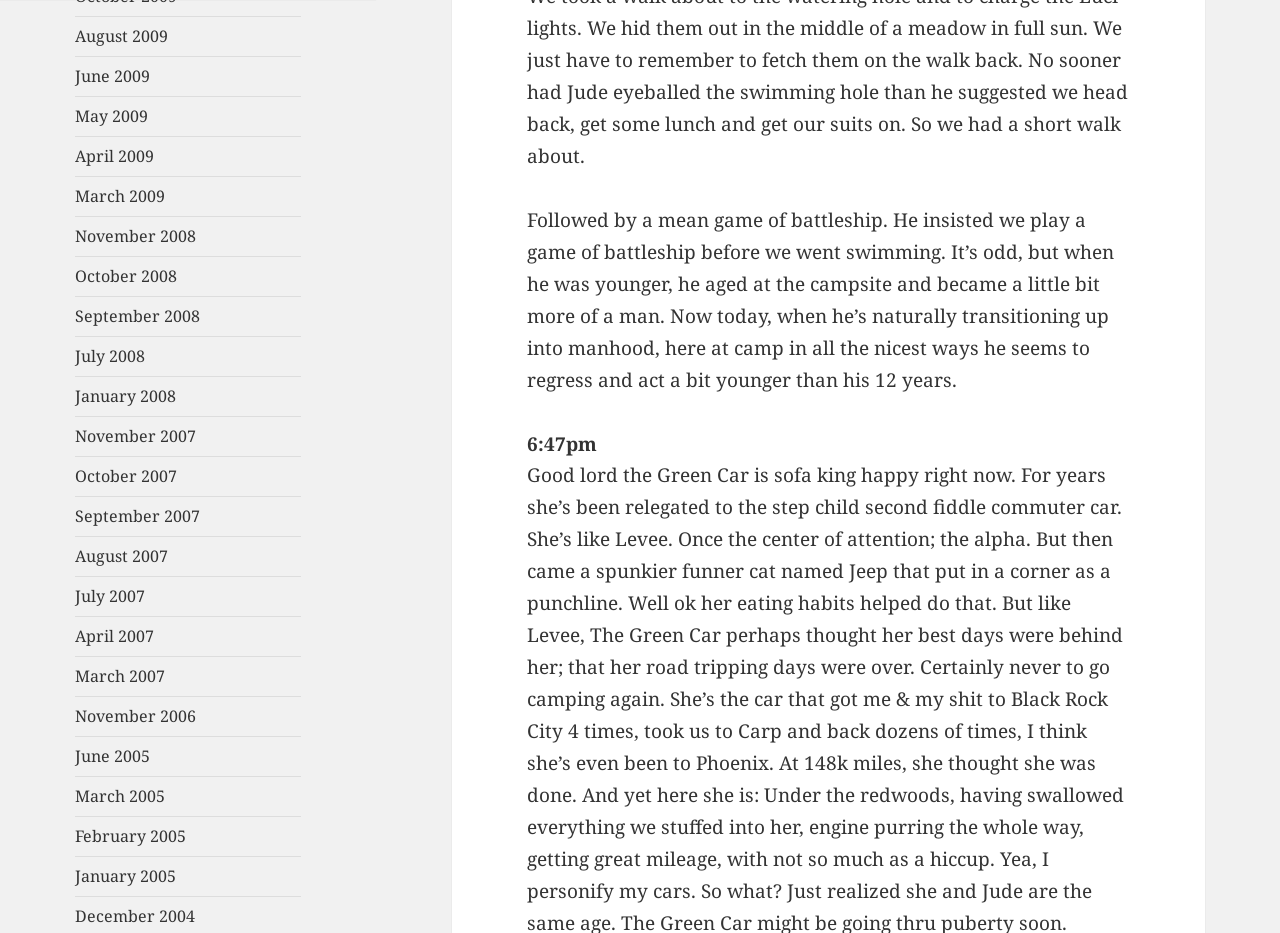Use a single word or phrase to respond to the question:
How many links are there on the webpage?

21